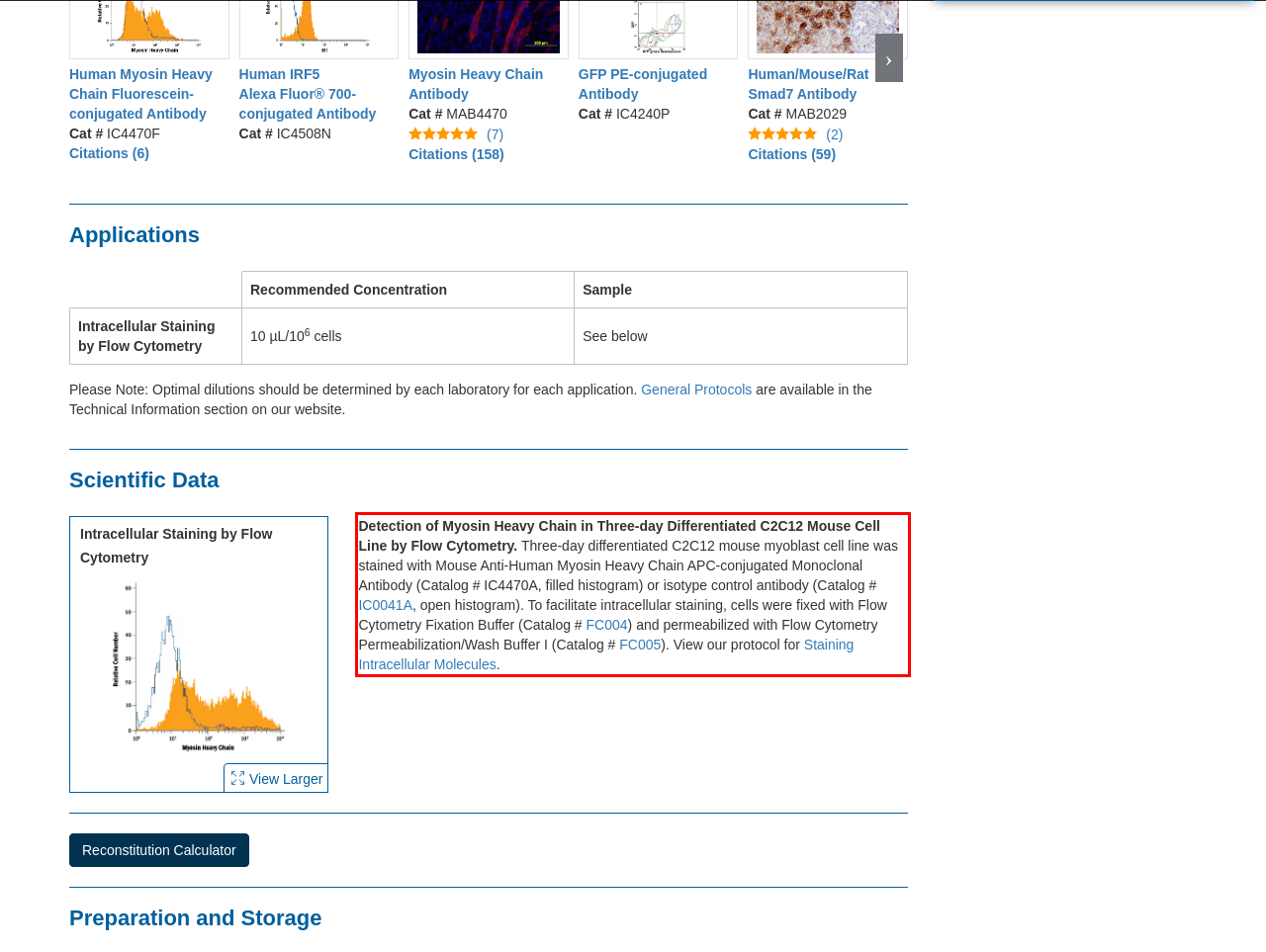You are given a screenshot of a webpage with a UI element highlighted by a red bounding box. Please perform OCR on the text content within this red bounding box.

Detection of Myosin Heavy Chain in Three-day Differentiated C2C12 Mouse Cell Line by Flow Cytometry. Three-day differentiated C2C12 mouse myoblast cell line was stained with Mouse Anti-Human Myosin Heavy Chain APC-conjugated Monoclonal Antibody (Catalog # IC4470A, filled histogram) or isotype control antibody (Catalog # IC0041A, open histogram). To facilitate intracellular staining, cells were fixed with Flow Cytometry Fixation Buffer (Catalog # FC004) and permeabilized with Flow Cytometry Permeabilization/Wash Buffer I (Catalog # FC005). View our protocol for Staining Intracellular Molecules.